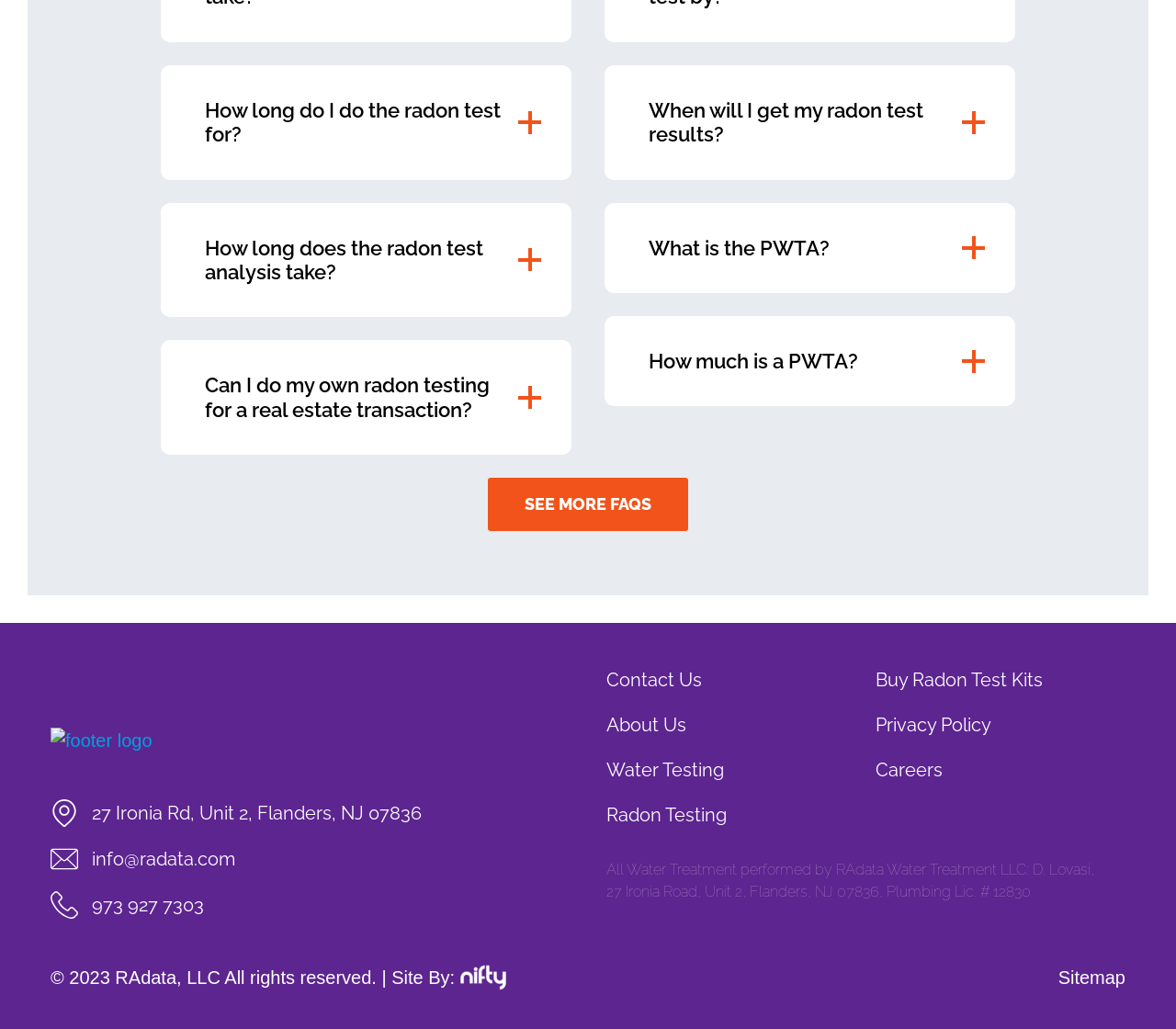Please identify the bounding box coordinates of the clickable area that will allow you to execute the instruction: "Click 'Contact Us'".

[0.516, 0.65, 0.597, 0.672]